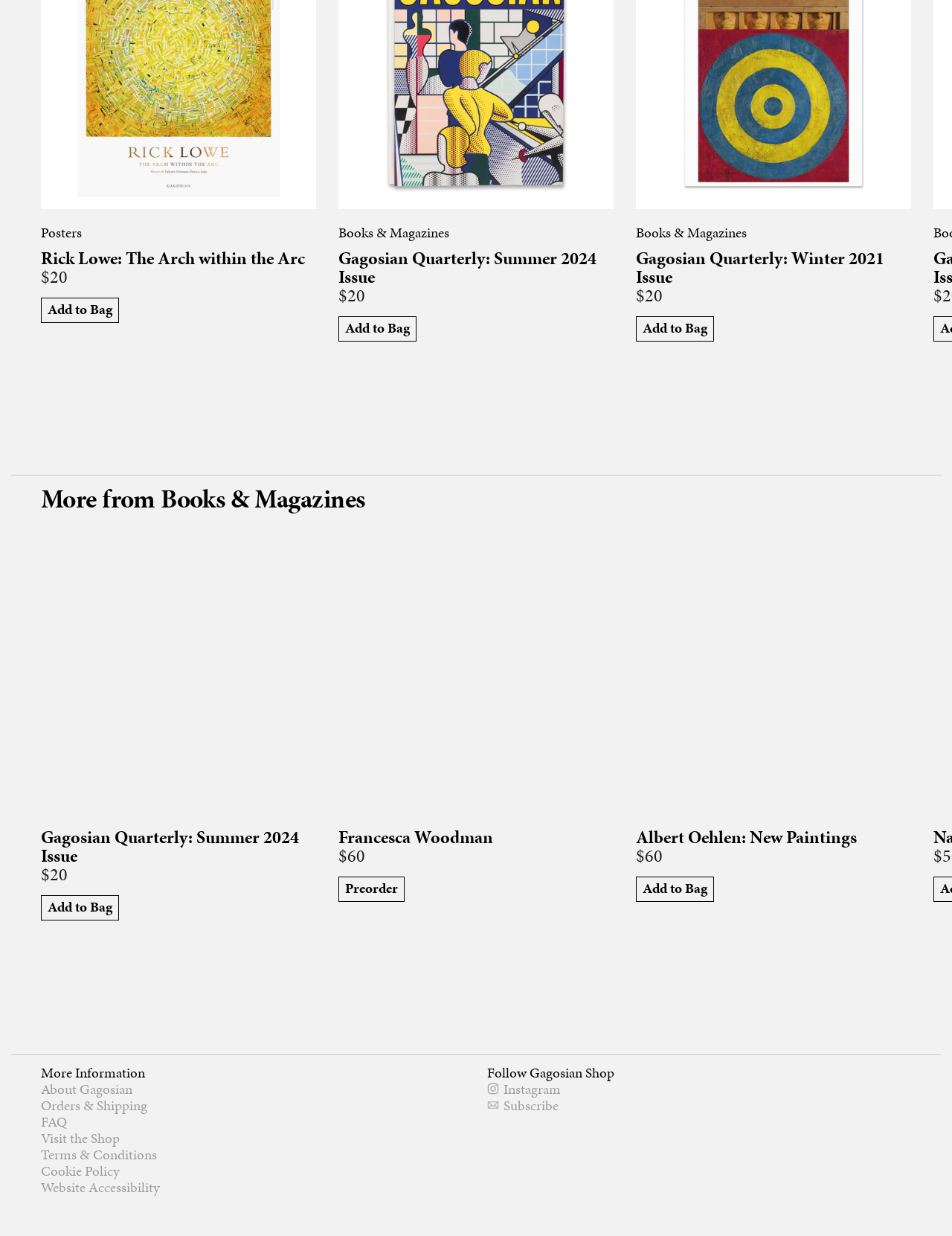Based on the element description Albert Oehlen: New Paintings, identify the bounding box of the UI element in the given webpage screenshot. The coordinates should be in the format (top-left x, top-left y, bottom-right x, bottom-right y) and must be between 0 and 1.

[0.668, 0.67, 0.9, 0.685]